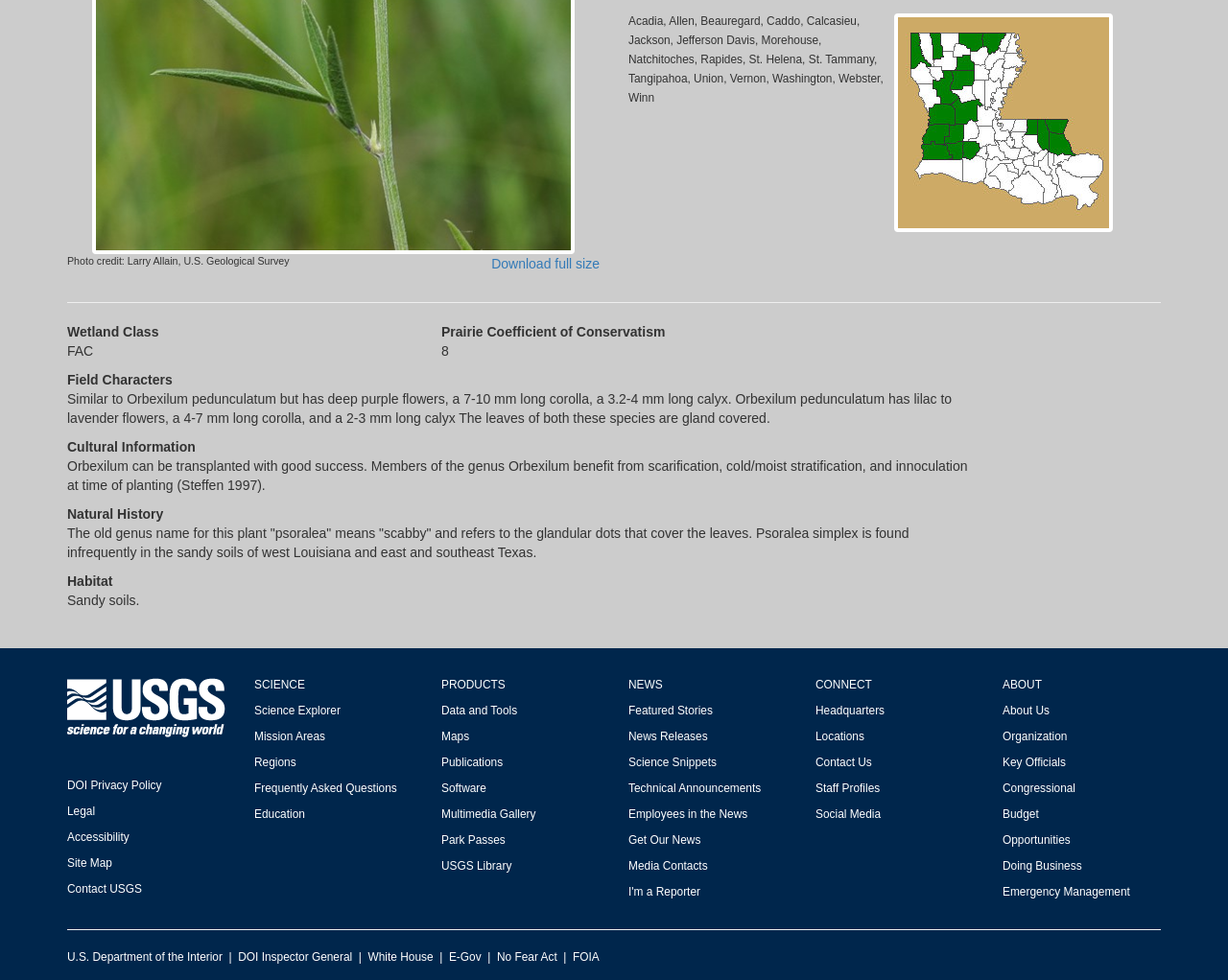Please find the bounding box for the UI component described as follows: "Regions".

[0.207, 0.771, 0.241, 0.785]